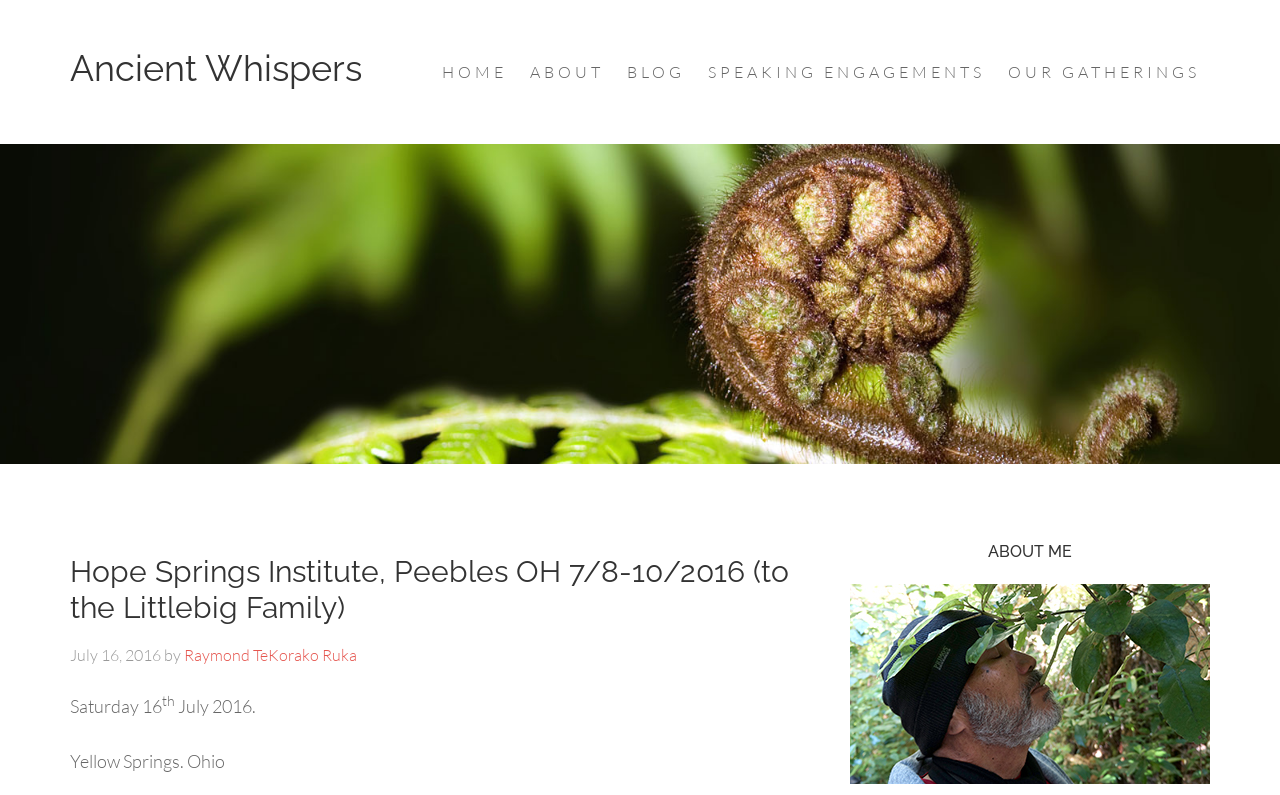Find the headline of the webpage and generate its text content.

Hope Springs Institute, Peebles OH 7/8-10/2016 (to the Littlebig Family)